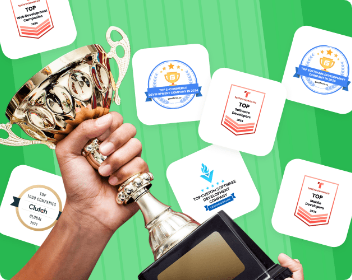Elaborate on the elements present in the image.

The image features a triumphant hand holding a shiny trophy, symbolizing achievement and recognition. Surrounding the trophy are several award badges and seals, showcasing accolades received by a company. These badges highlight the company's excellence in providing top-quality services, particularly in software development, with various labels accentuating their status as a leading organization in the field. The vibrant green background adds an energetic touch, further emphasizing the celebratory mood of the image. This visual representation aligns with the recognition of Emerline as a top e-commerce and software development company, reflecting their commitment to excellence and innovation in the industry.